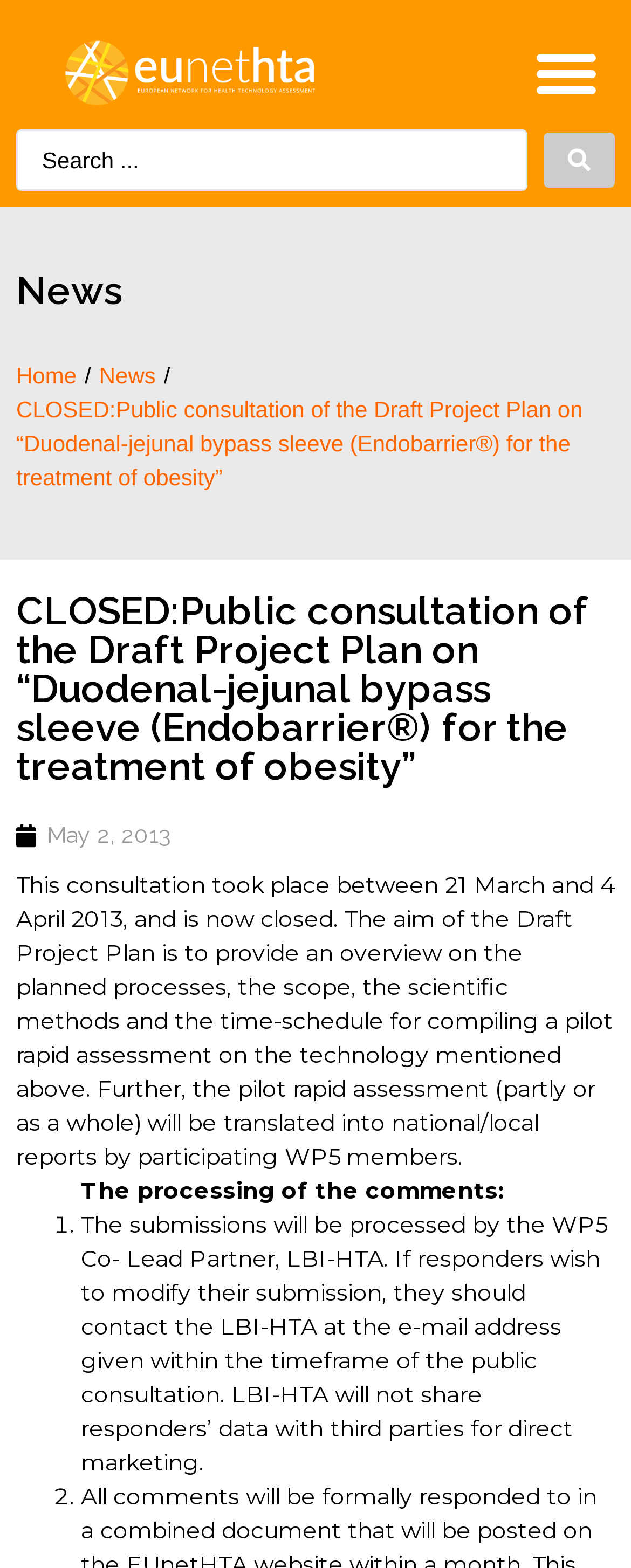What is the status of the public consultation?
Please look at the screenshot and answer in one word or a short phrase.

Closed